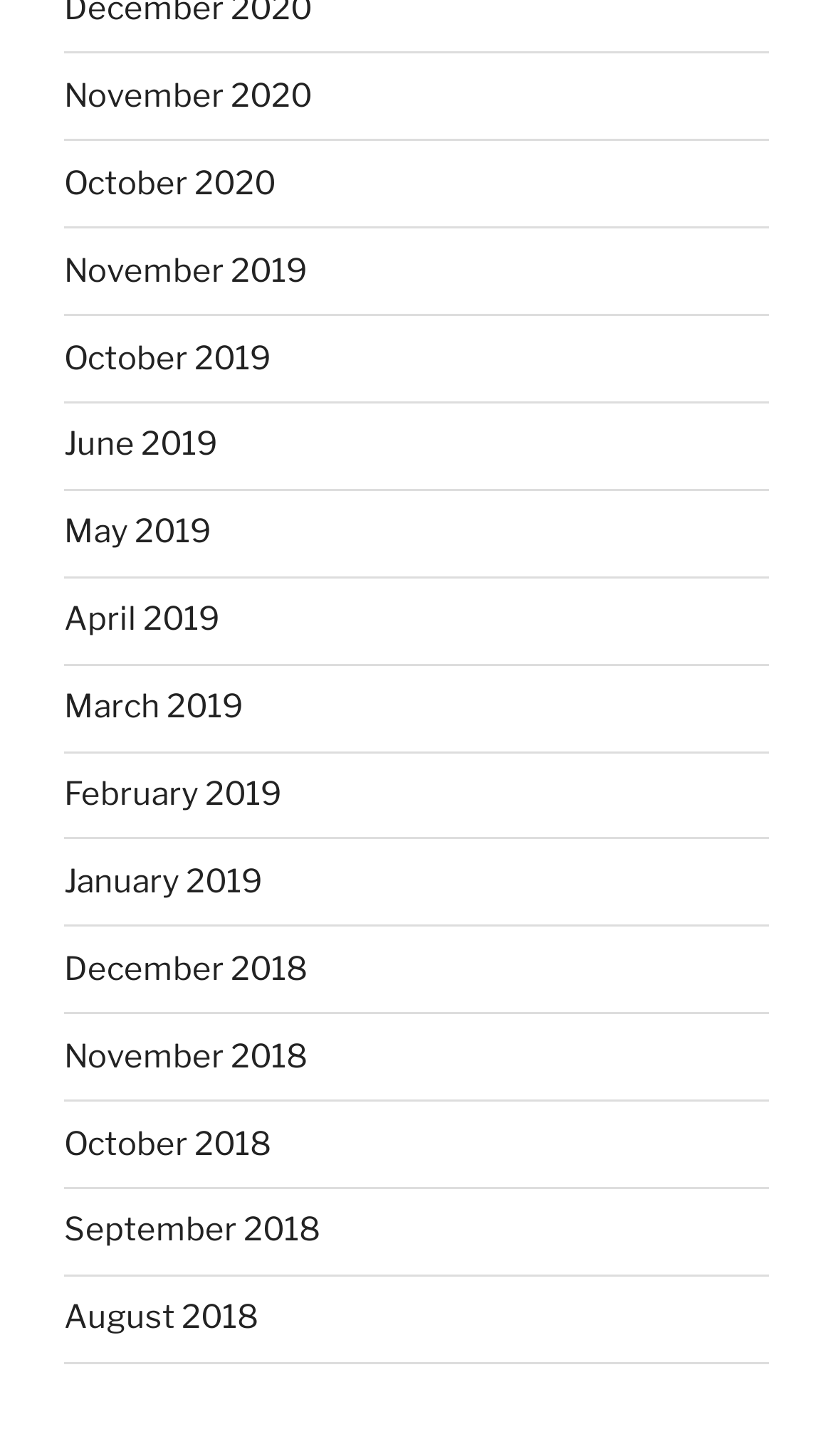Carefully observe the image and respond to the question with a detailed answer:
What is the earliest month listed?

I looked at the list of links and found that the earliest month listed is August 2018, which is the 9th link from the top.